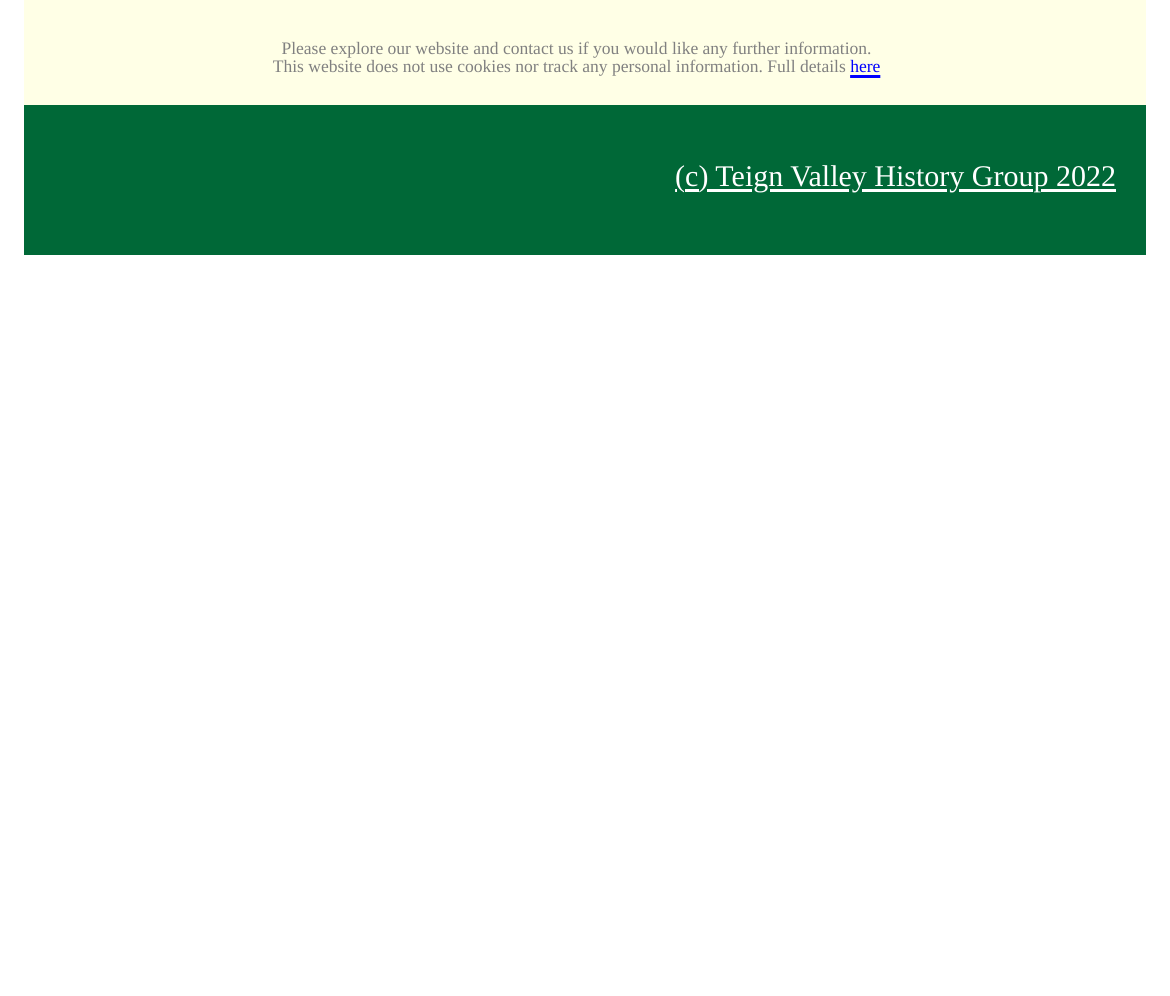Find the bounding box coordinates of the UI element according to this description: "Skip to content".

None